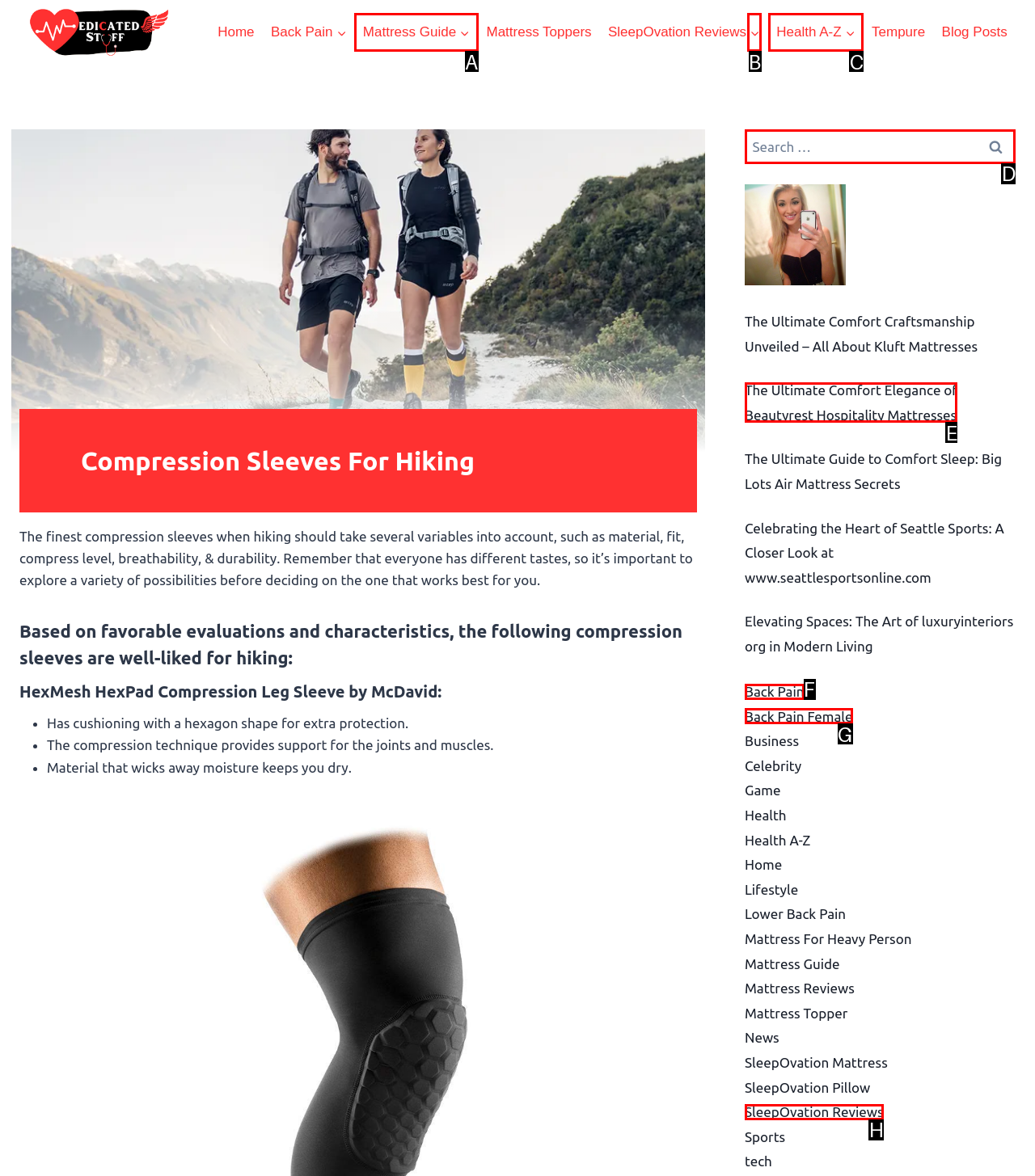Identify the letter of the UI element you need to select to accomplish the task: Search for something.
Respond with the option's letter from the given choices directly.

D